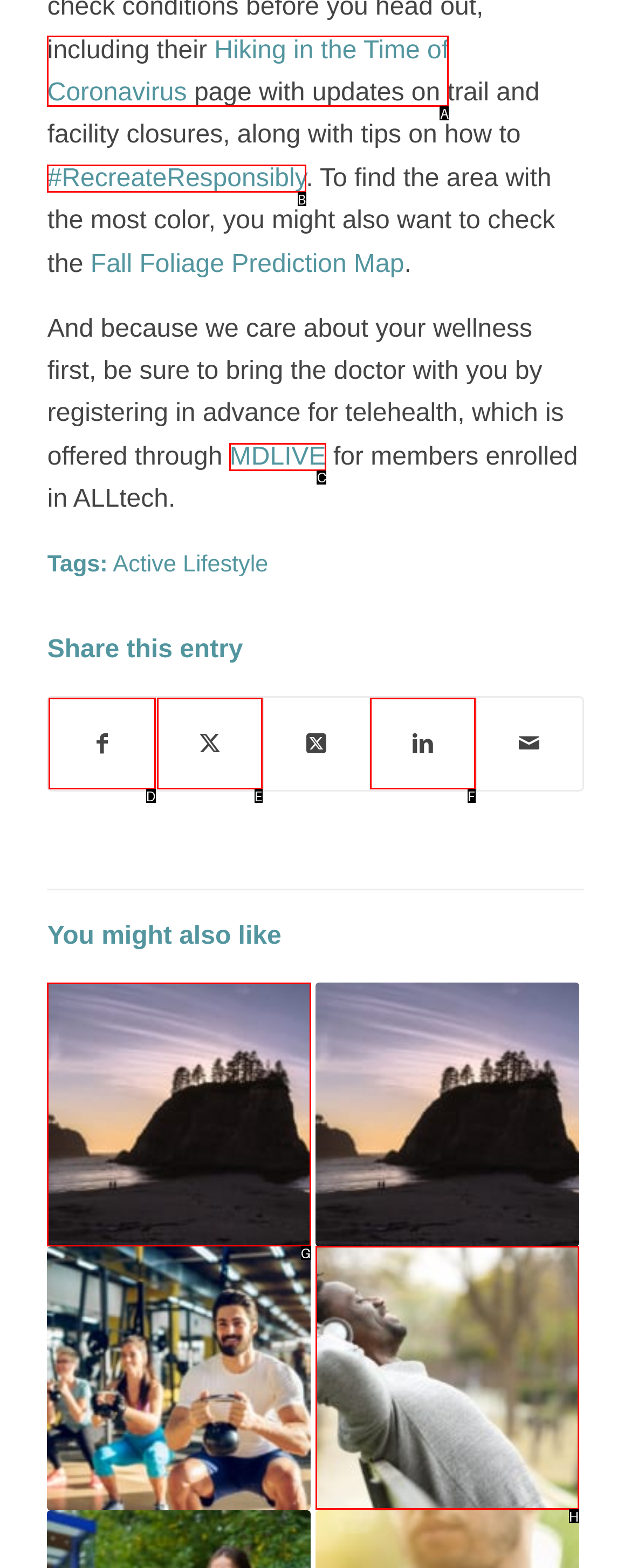Which HTML element should be clicked to complete the task: Click on the link to learn about hiking in the time of coronavirus? Answer with the letter of the corresponding option.

A